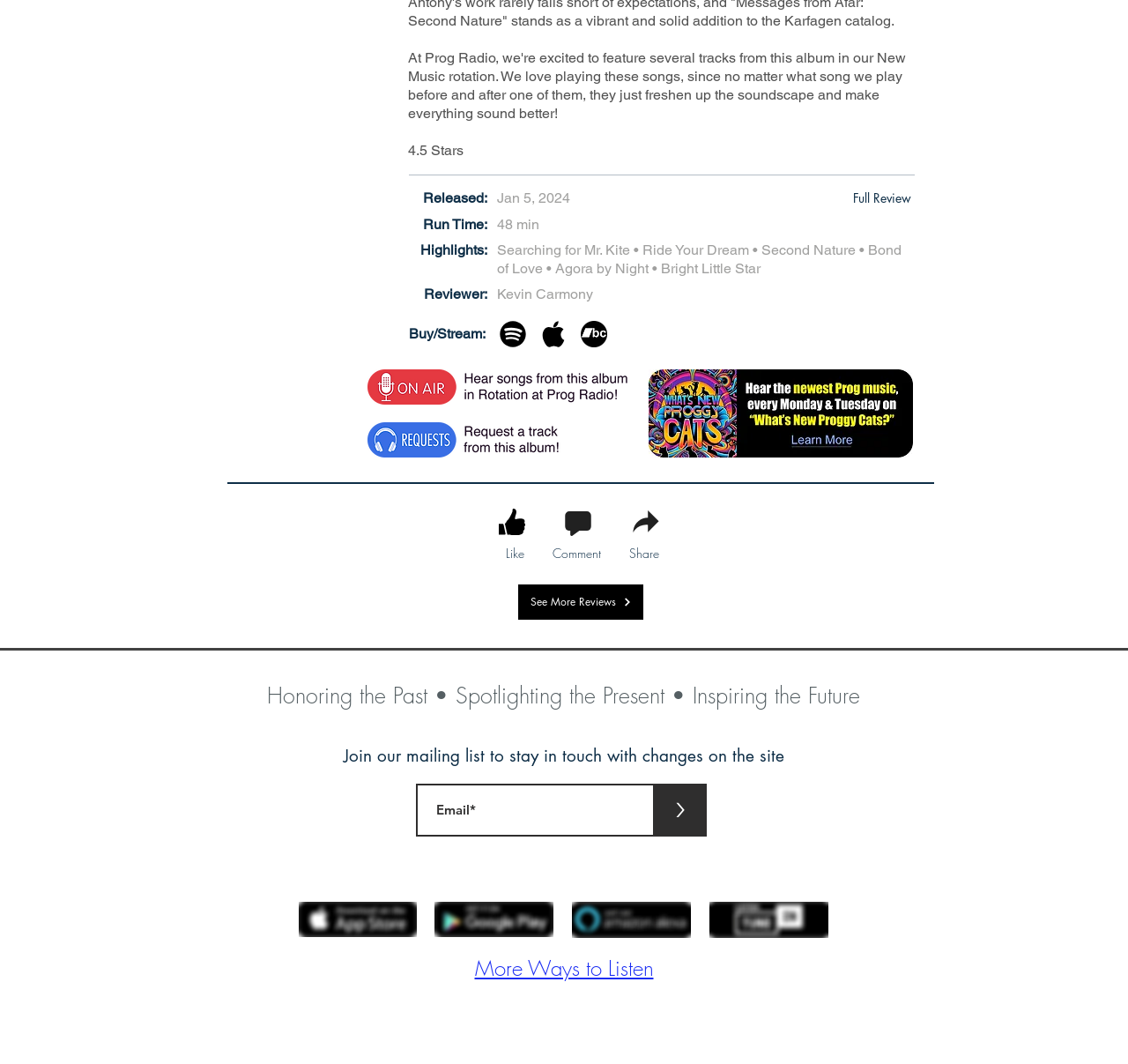Please identify the bounding box coordinates of the element I need to click to follow this instruction: "Join the mailing list".

[0.369, 0.736, 0.58, 0.786]